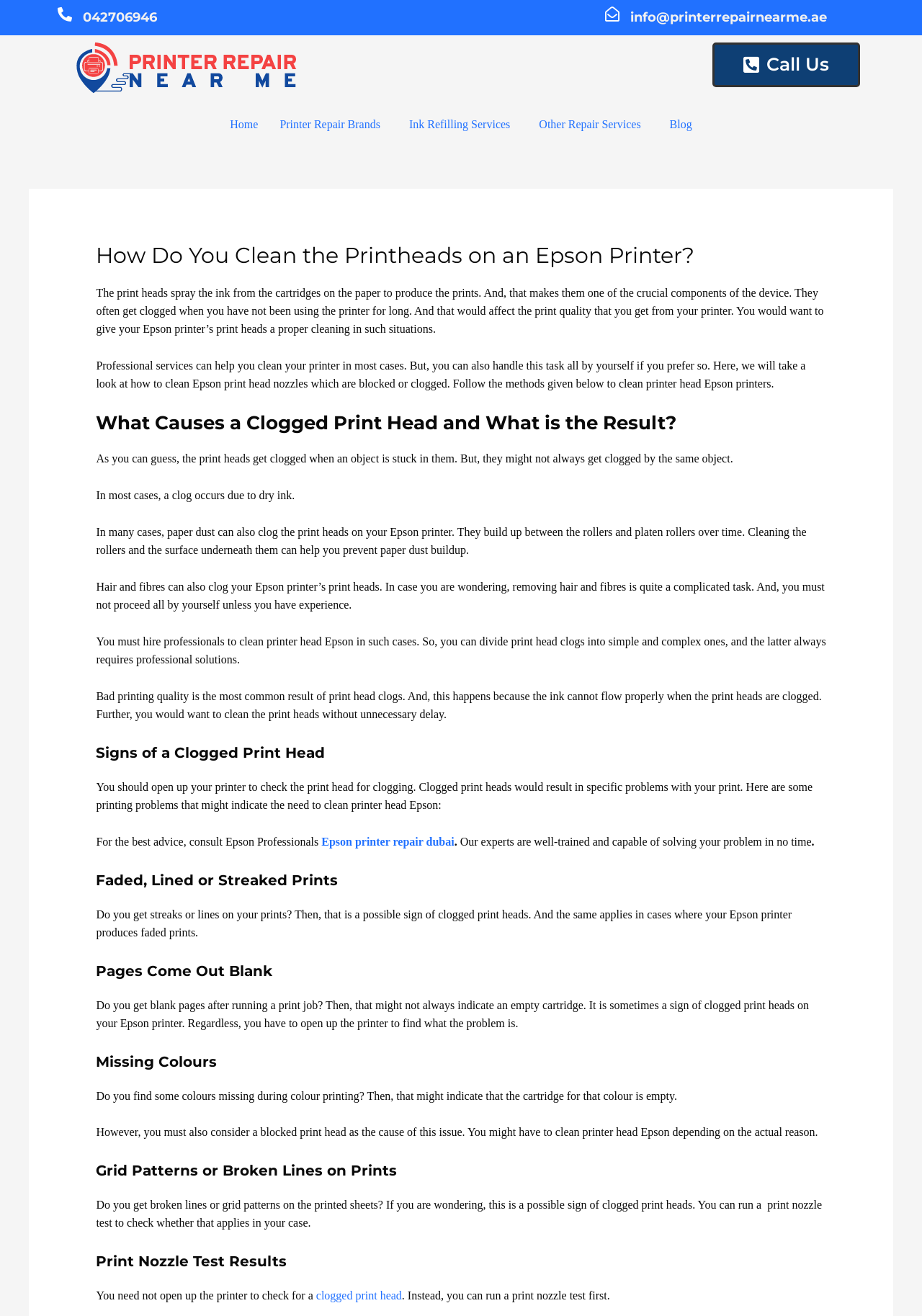Locate the bounding box coordinates of the UI element described by: "Call Us". The bounding box coordinates should consist of four float numbers between 0 and 1, i.e., [left, top, right, bottom].

[0.772, 0.032, 0.933, 0.066]